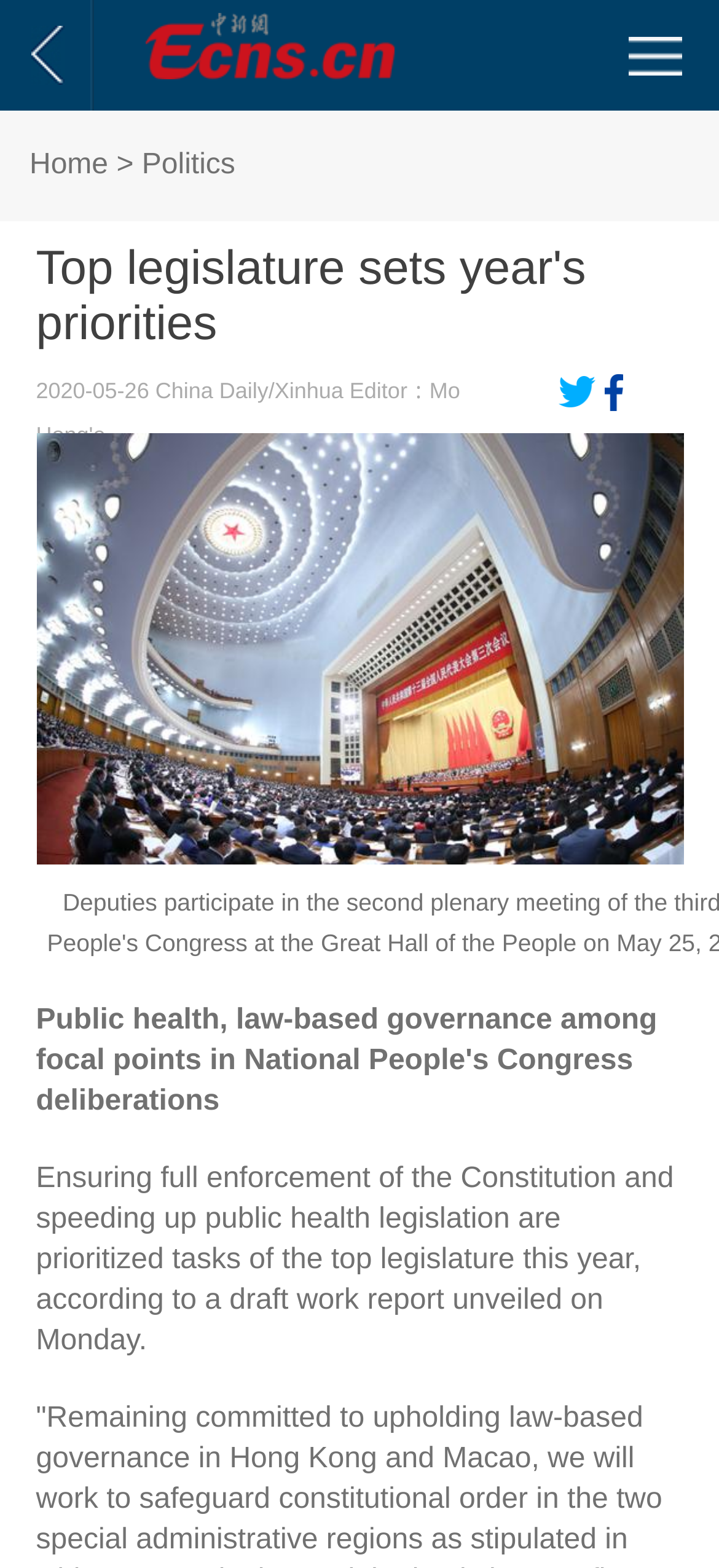Can you identify and provide the main heading of the webpage?

Top legislature sets year's priorities